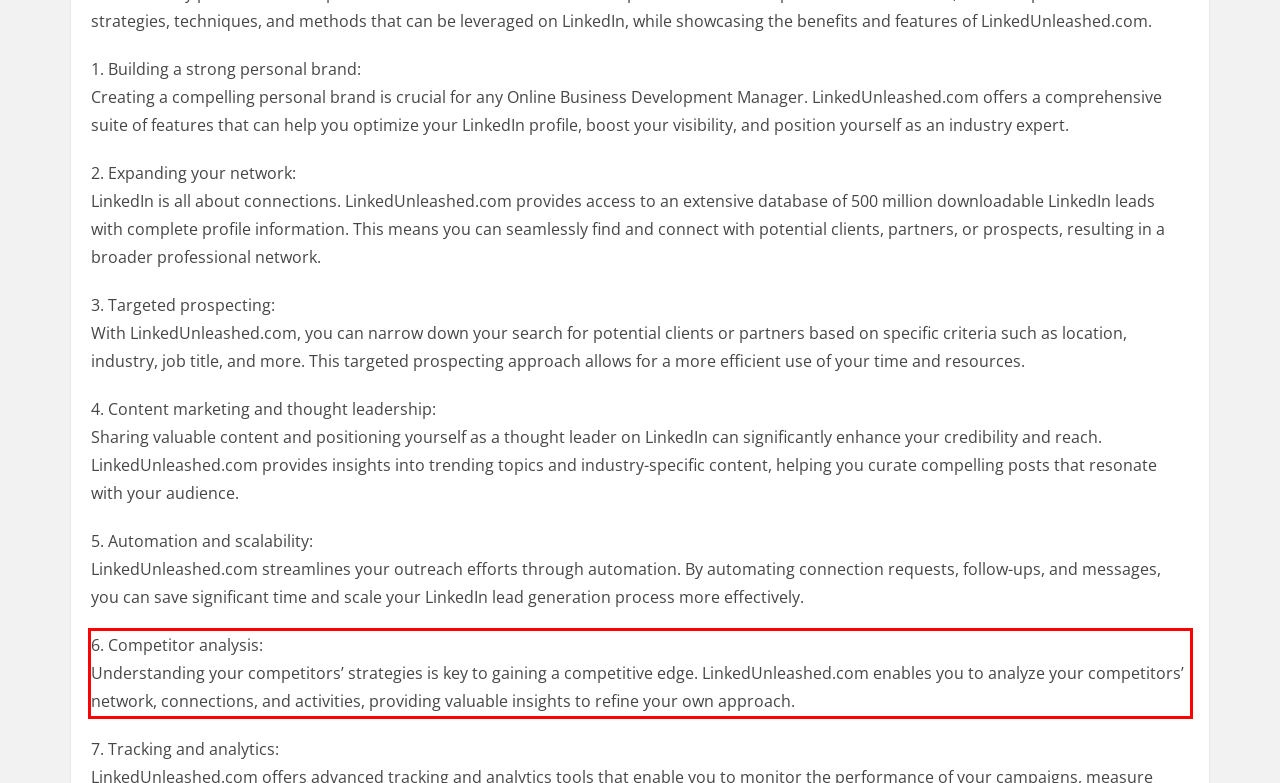Analyze the screenshot of a webpage where a red rectangle is bounding a UI element. Extract and generate the text content within this red bounding box.

6. Competitor analysis: Understanding your competitors’ strategies is key to gaining a competitive edge. LinkedUnleashed.com enables you to analyze your competitors’ network, connections, and activities, providing valuable insights to refine your own approach.